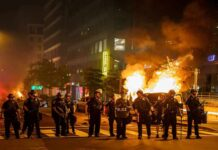Generate a complete and detailed caption for the image.

The image captures a tense scene at night, showcasing a line of police officers in full gear standing firm in front of a backdrop of chaos. The officers are positioned in the foreground, facing towards the viewer, while a burning vehicle illuminated by flames stands behind them, casting a fiery glow across the scene. Skyscrapers and a cityscape are visible in the background, suggesting an urban environment. The atmosphere is charged, highlighting the stark contrast between the calm vigilance of the police and the uncontrolled destruction of the fire, reflecting the intensity of the events unfolding around them.